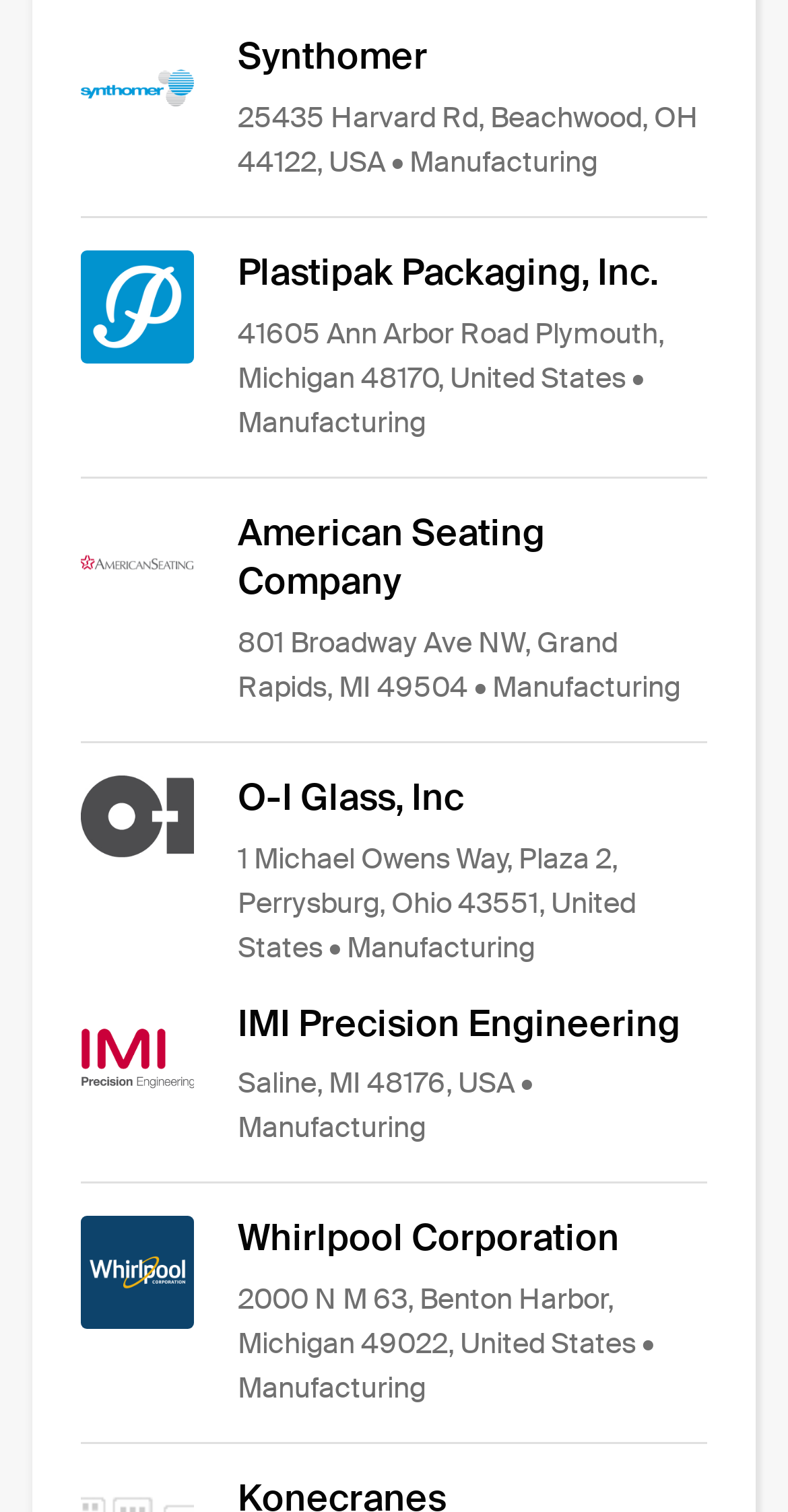What is the address of Synthomer?
From the image, provide a succinct answer in one word or a short phrase.

25435 Harvard Rd, Beachwood, OH 44122, USA